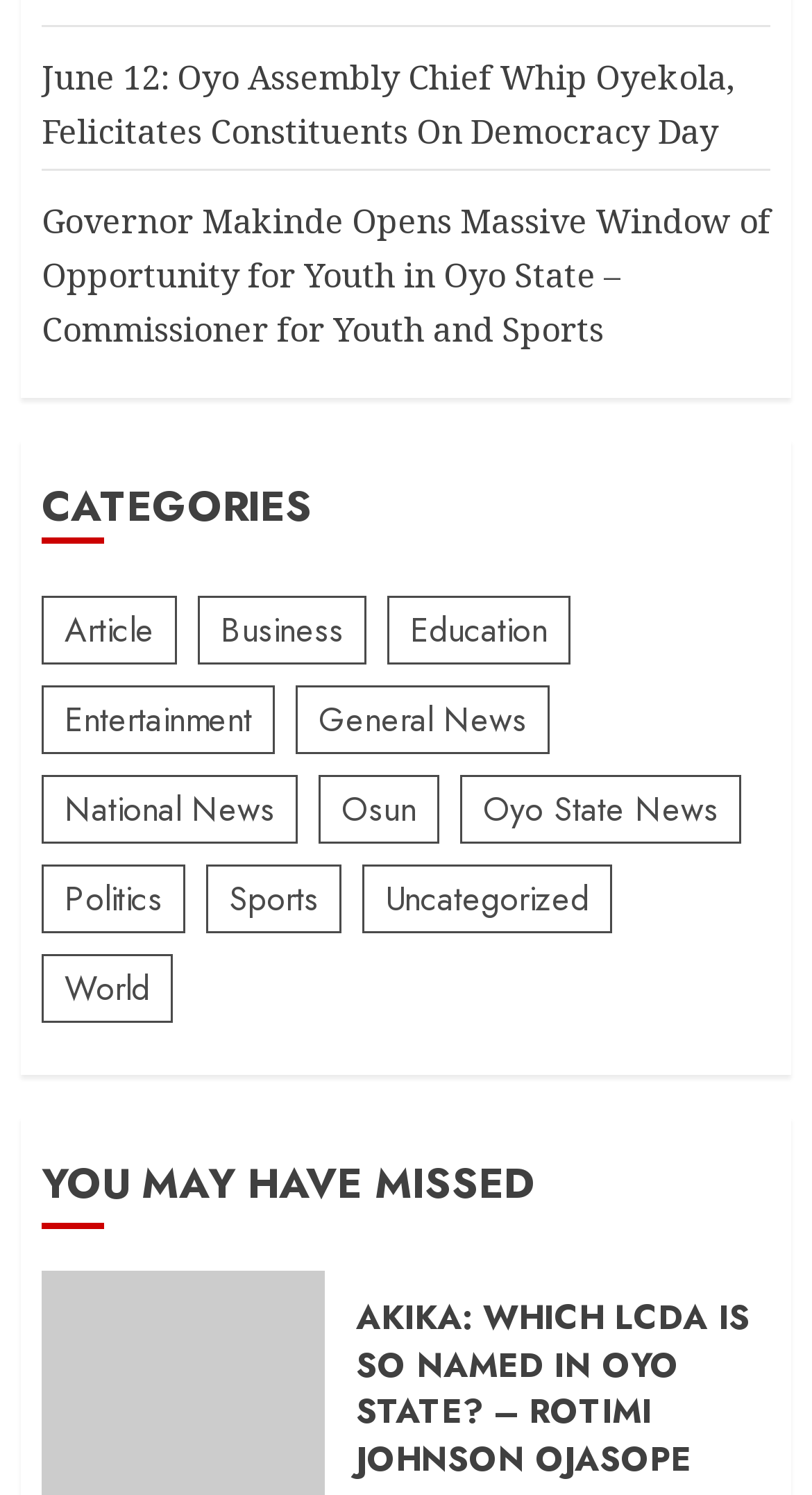Extract the bounding box coordinates of the UI element described: "Education". Provide the coordinates in the format [left, top, right, bottom] with values ranging from 0 to 1.

[0.477, 0.399, 0.703, 0.445]